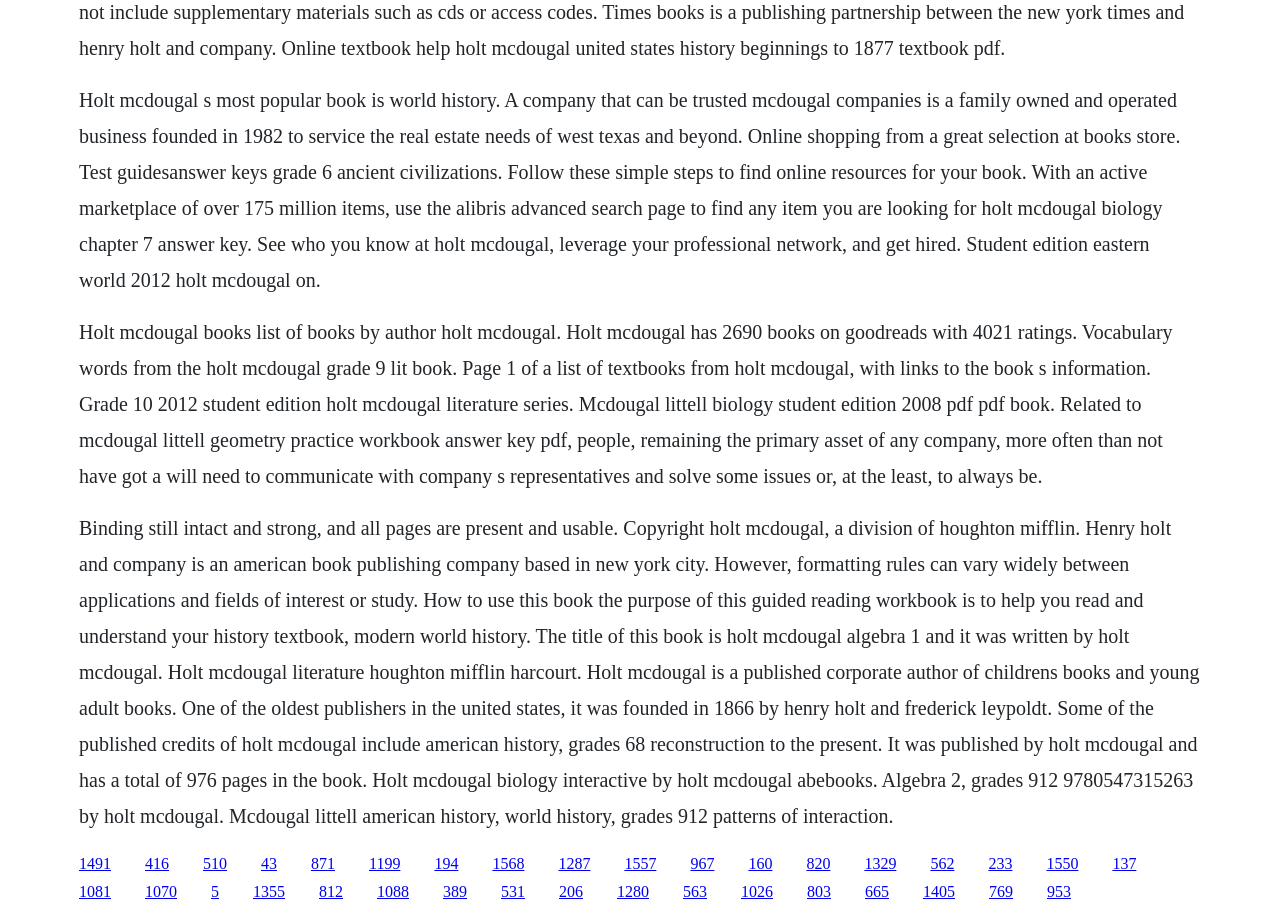Please find the bounding box coordinates for the clickable element needed to perform this instruction: "Explore the link 'Holt McDougal biology interactive'".

[0.436, 0.934, 0.461, 0.953]